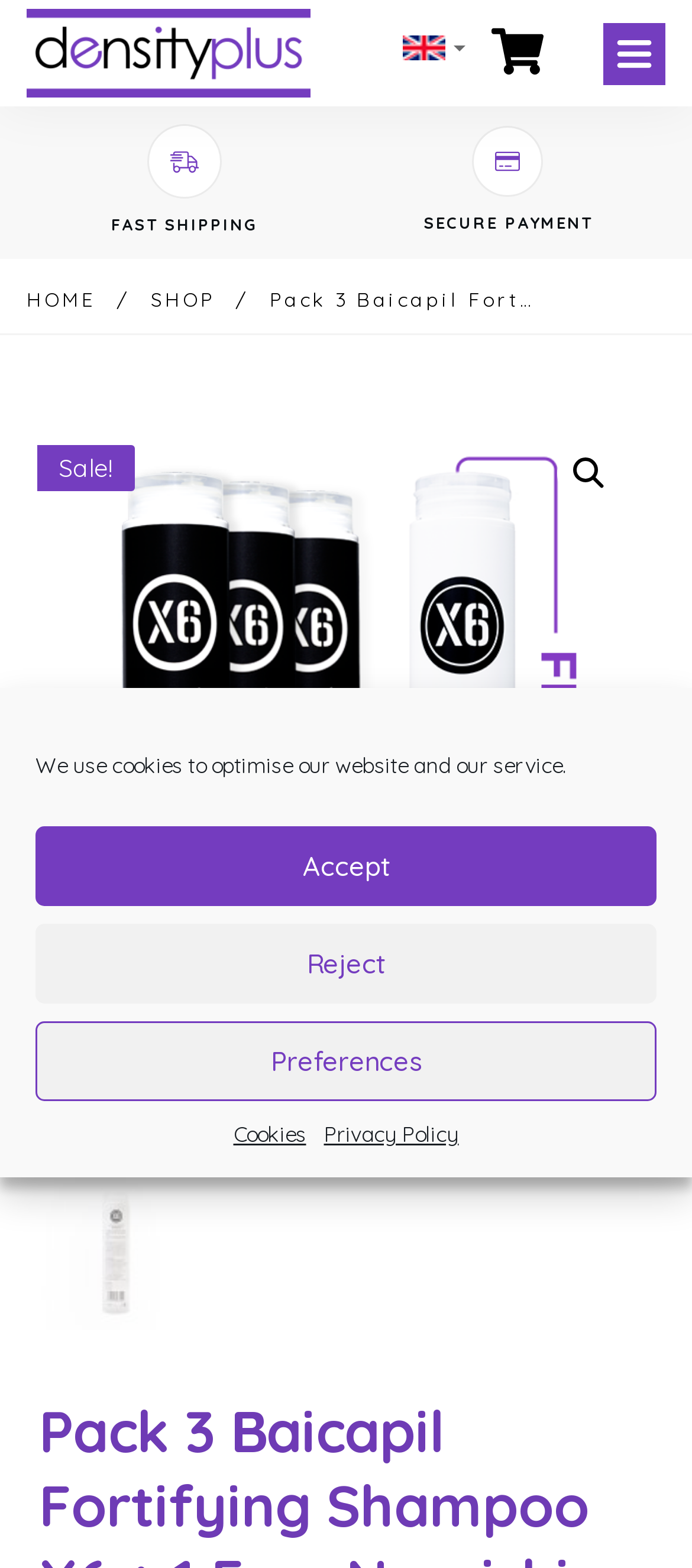Can you find the bounding box coordinates for the UI element given this description: "Reject"? Provide the coordinates as four float numbers between 0 and 1: [left, top, right, bottom].

[0.051, 0.589, 0.949, 0.64]